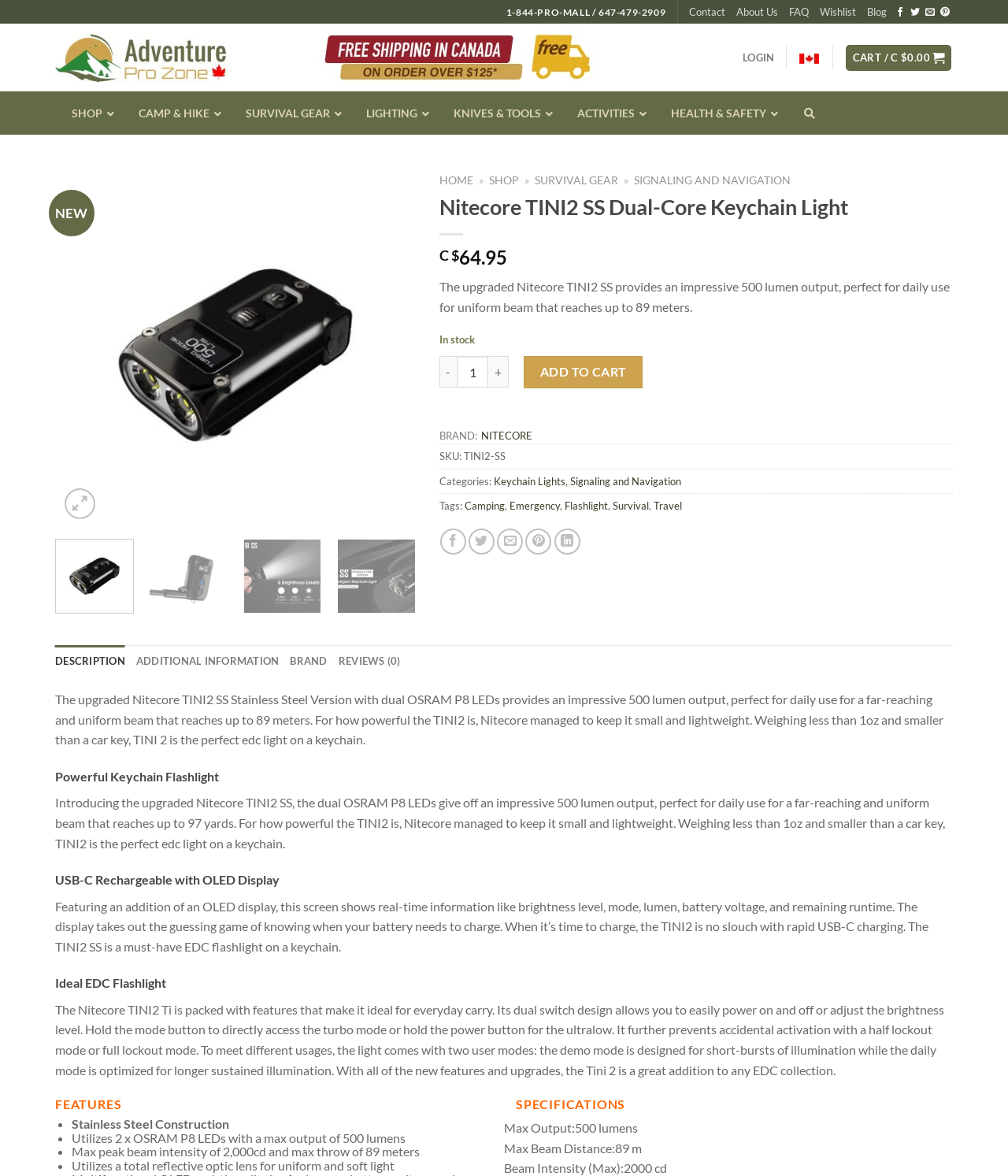What is the brand of the product? Analyze the screenshot and reply with just one word or a short phrase.

NITECORE